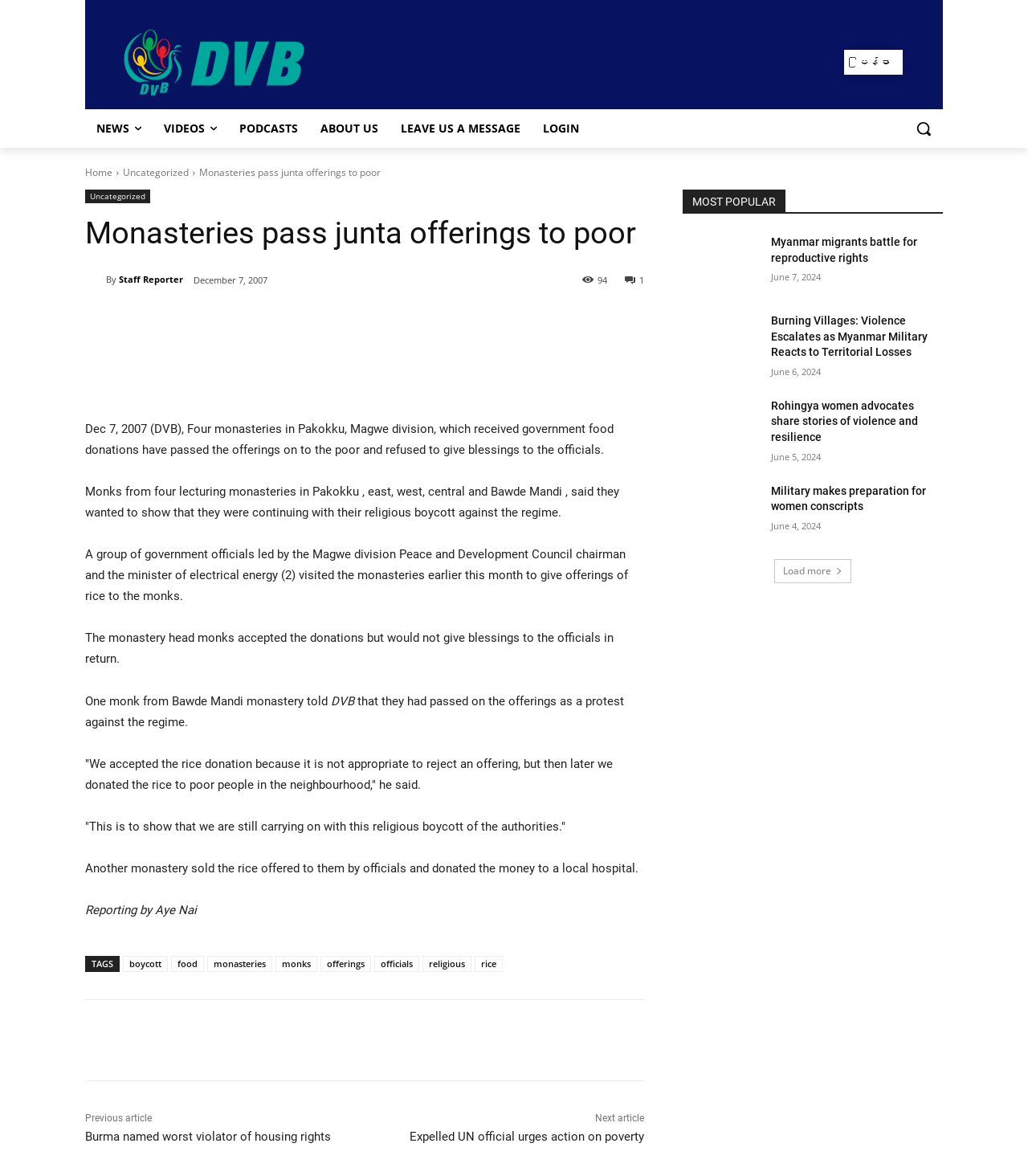Using floating point numbers between 0 and 1, provide the bounding box coordinates in the format (top-left x, top-left y, bottom-right x, bottom-right y). Locate the UI element described here: parent_node: By title="Staff Reporter"

[0.083, 0.231, 0.103, 0.245]